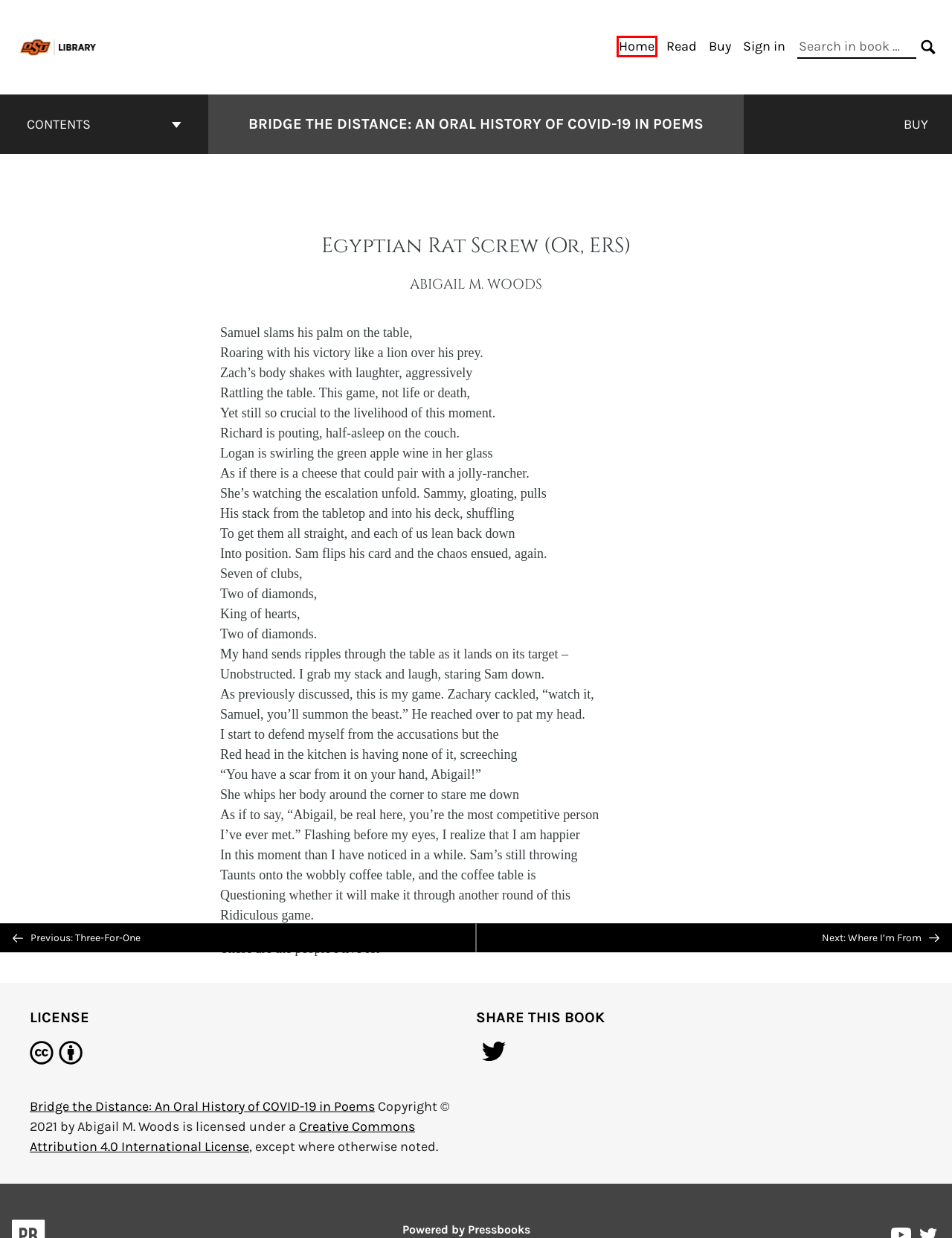You have a screenshot showing a webpage with a red bounding box highlighting an element. Choose the webpage description that best fits the new webpage after clicking the highlighted element. The descriptions are:
A. Introduction – Bridge the Distance: An Oral History of COVID-19 in Poems
B. Bridge the Distance: An Oral History of COVID-19 in Poems – Simple Book Publishing
C. Pressbooks | The open book creation platform.
D. Three-For-One – Bridge the Distance: An Oral History of COVID-19 in Poems
E. Where I’m From – Bridge the Distance: An Oral History of COVID-19 in Poems
F. Log In ‹ Bridge the Distance: An Oral History of COVID-19 in Poems — Pressbooks
G. Buy – Bridge the Distance: An Oral History of COVID-19 in Poems
H. CC BY 4.0 Deed | Attribution 4.0 International
 | Creative Commons

B